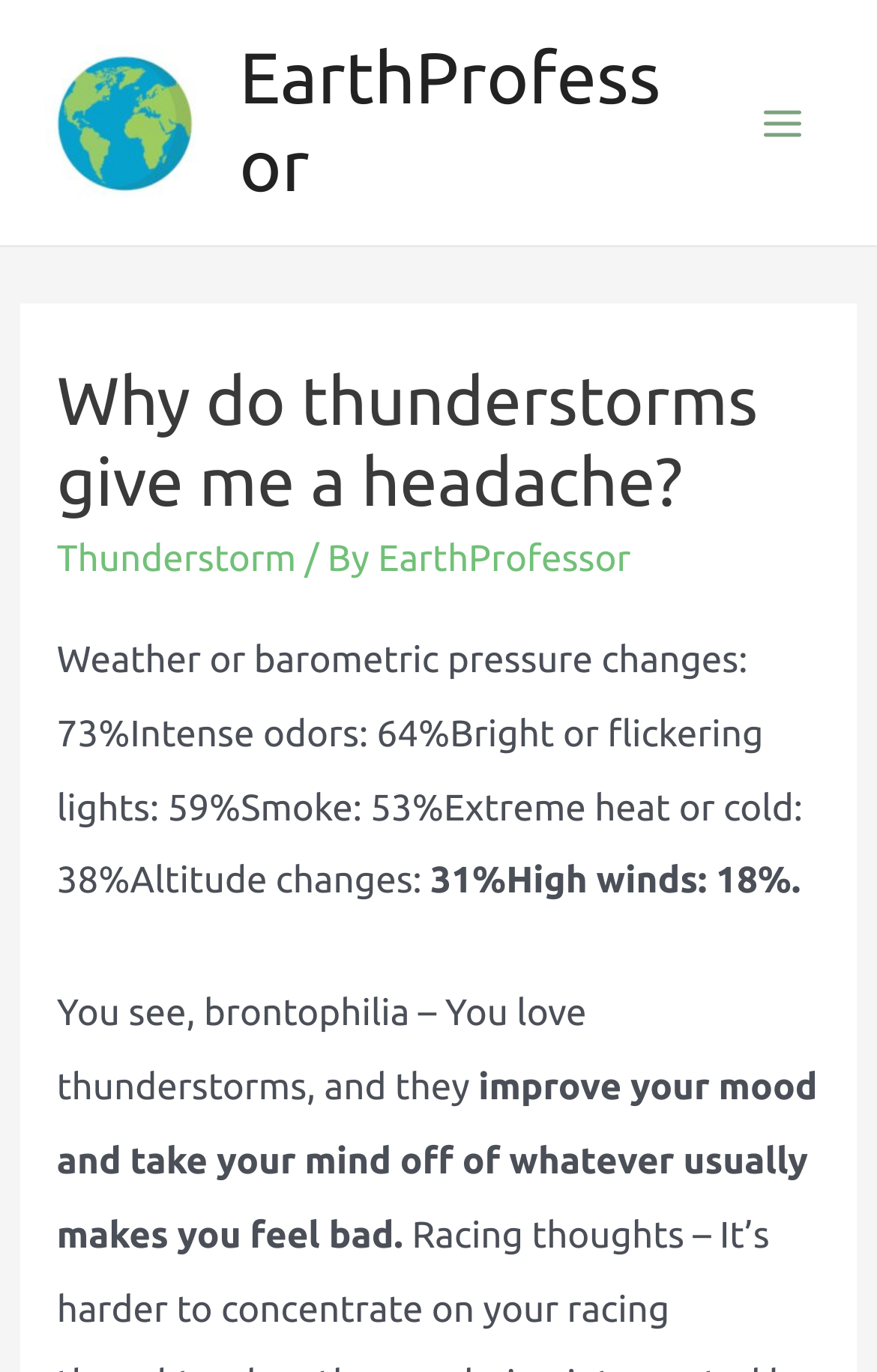Respond to the following question using a concise word or phrase: 
What is the term for people who love thunderstorms?

brontophilia